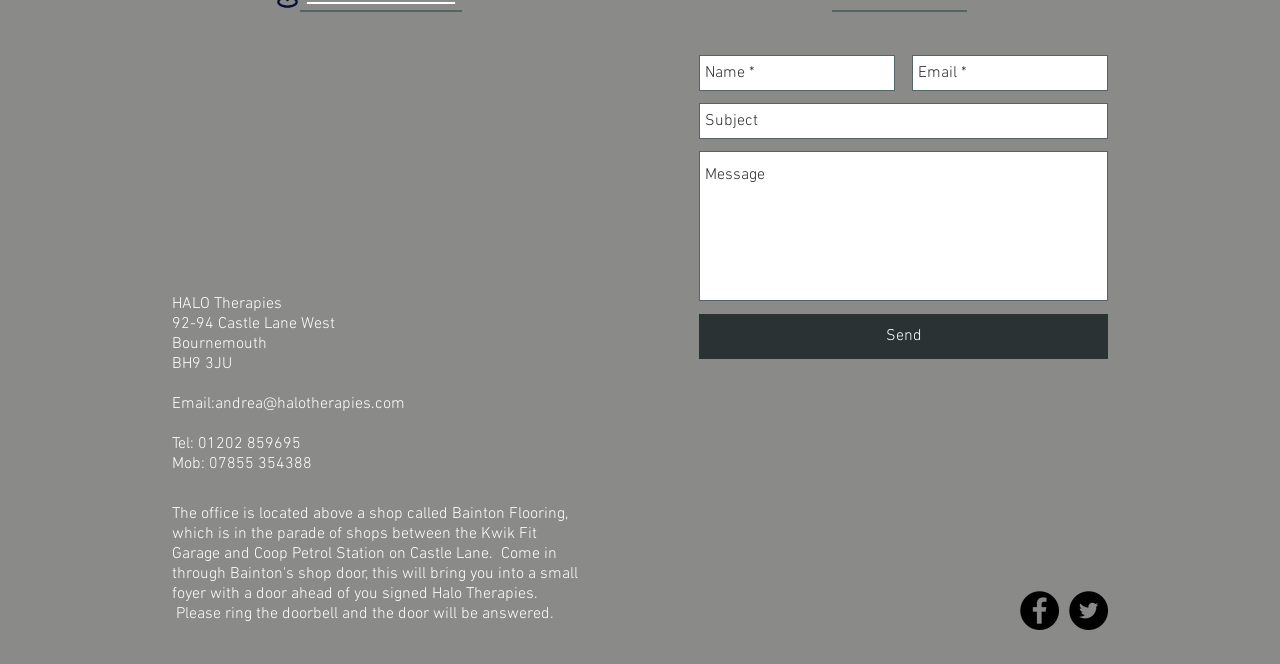Identify the bounding box coordinates of the clickable region necessary to fulfill the following instruction: "Visit Facebook page". The bounding box coordinates should be four float numbers between 0 and 1, i.e., [left, top, right, bottom].

[0.797, 0.89, 0.827, 0.949]